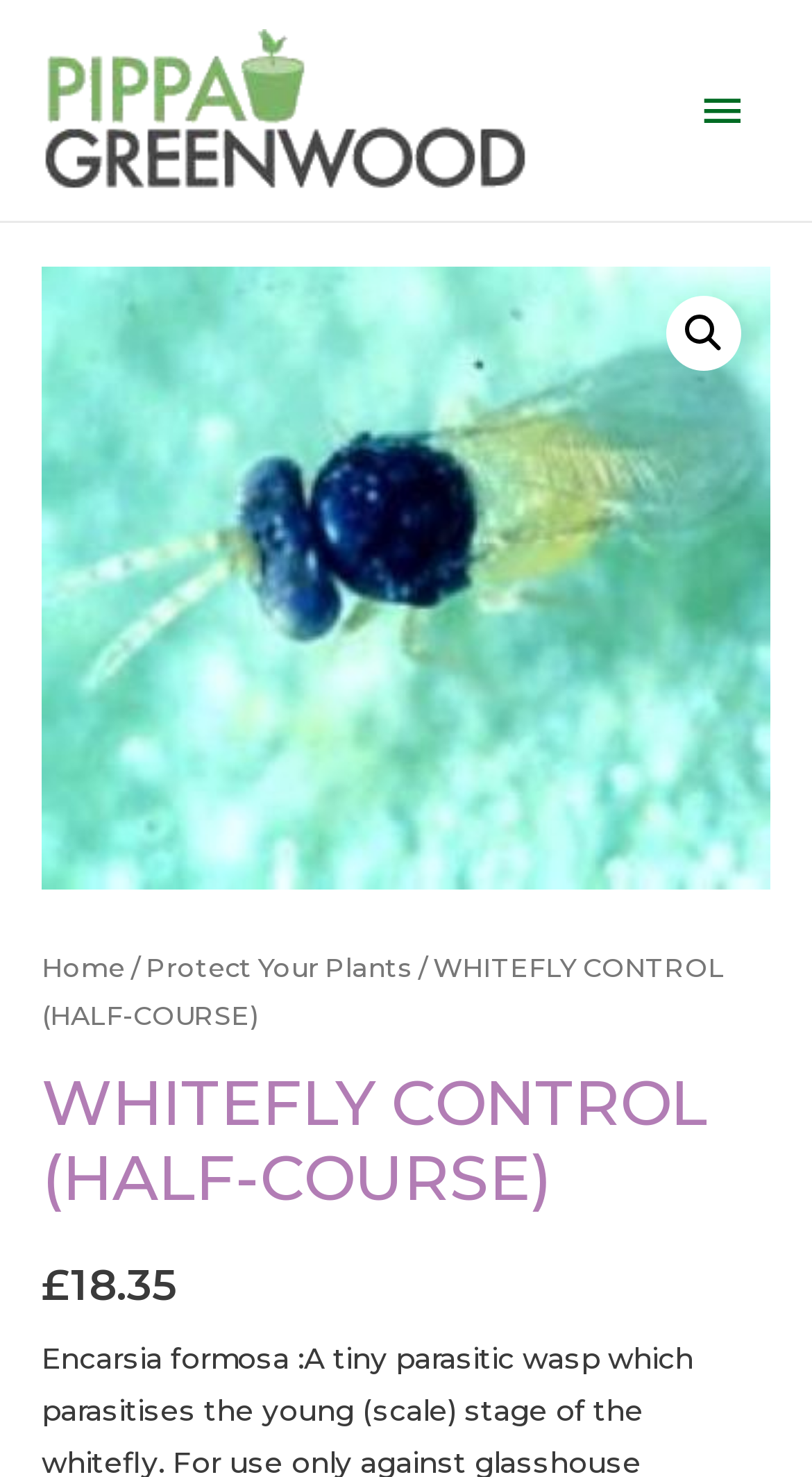Describe every aspect of the webpage in a detailed manner.

The webpage is about Whitefly Control, specifically a half-course offered by Pippa Greenwood. At the top left, there is a link to Pippa Greenwood's profile, accompanied by a small image of her. Below this, there is a main menu button with a dropdown icon, which is not expanded by default. To the right of the main menu button, there is a search icon.

Below the top section, there is a large figure that spans almost the entire width of the page, containing an image and a link. This figure is likely a banner or a promotional image.

The main content of the page is divided into sections. On the left, there are links to navigate to different parts of the website, including "Home" and "Protect Your Plants". These links are separated by forward slashes. To the right of these links, there is a heading that reads "WHITEFLY CONTROL (HALF-COURSE)".

At the bottom of the page, there is a section that displays the price of the course, £18.35. This price is preceded by a pound symbol.

There is also a meta description that provides additional context, mentioning Encarsia formosa, a tiny parasitic wasp that parasitizes the young stage of the whitefly, and its use in controlling whiteflies in greenhouses, conservatories, or on house plants.